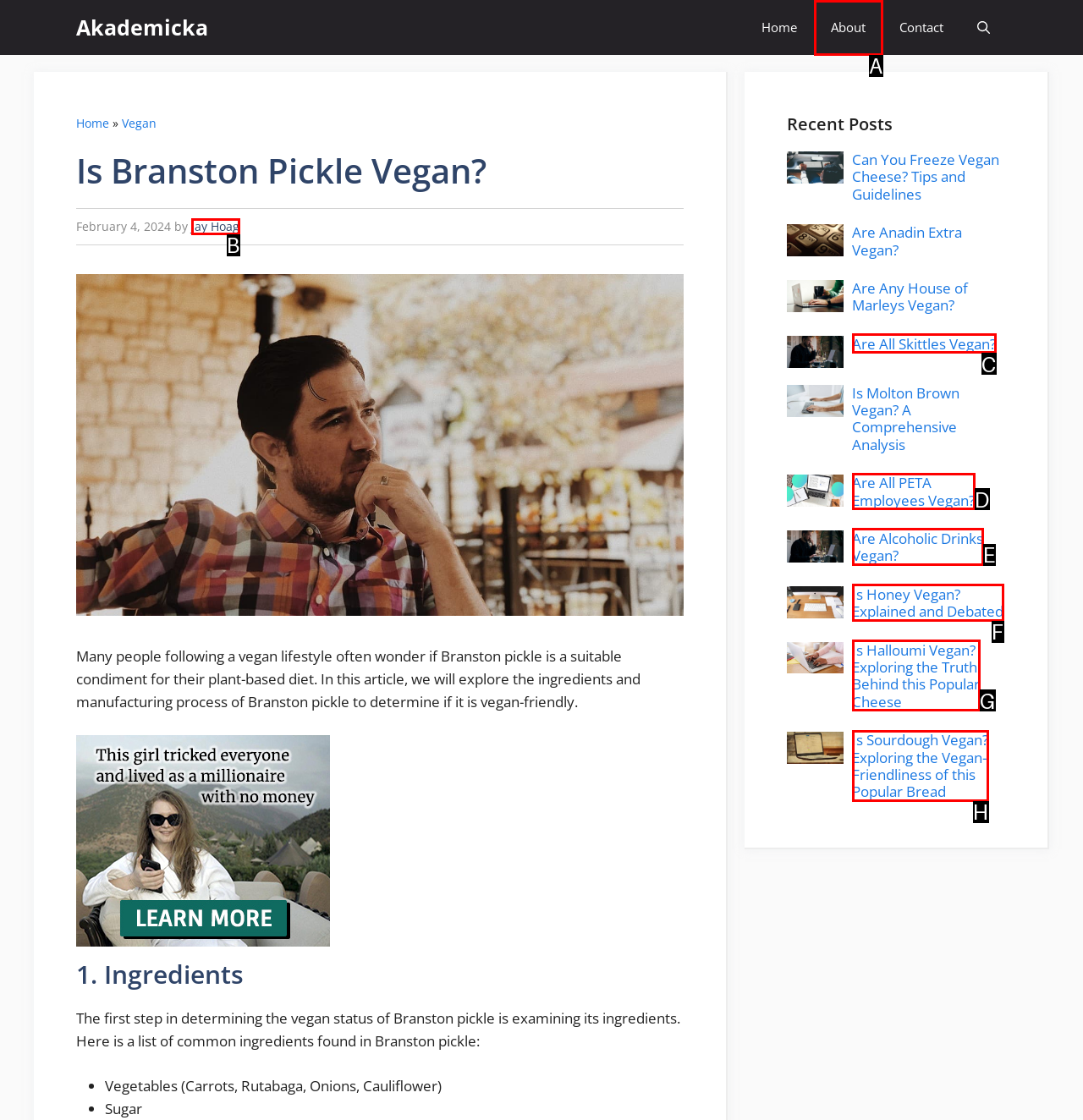Which HTML element fits the description: Jay Hoag? Respond with the letter of the appropriate option directly.

B